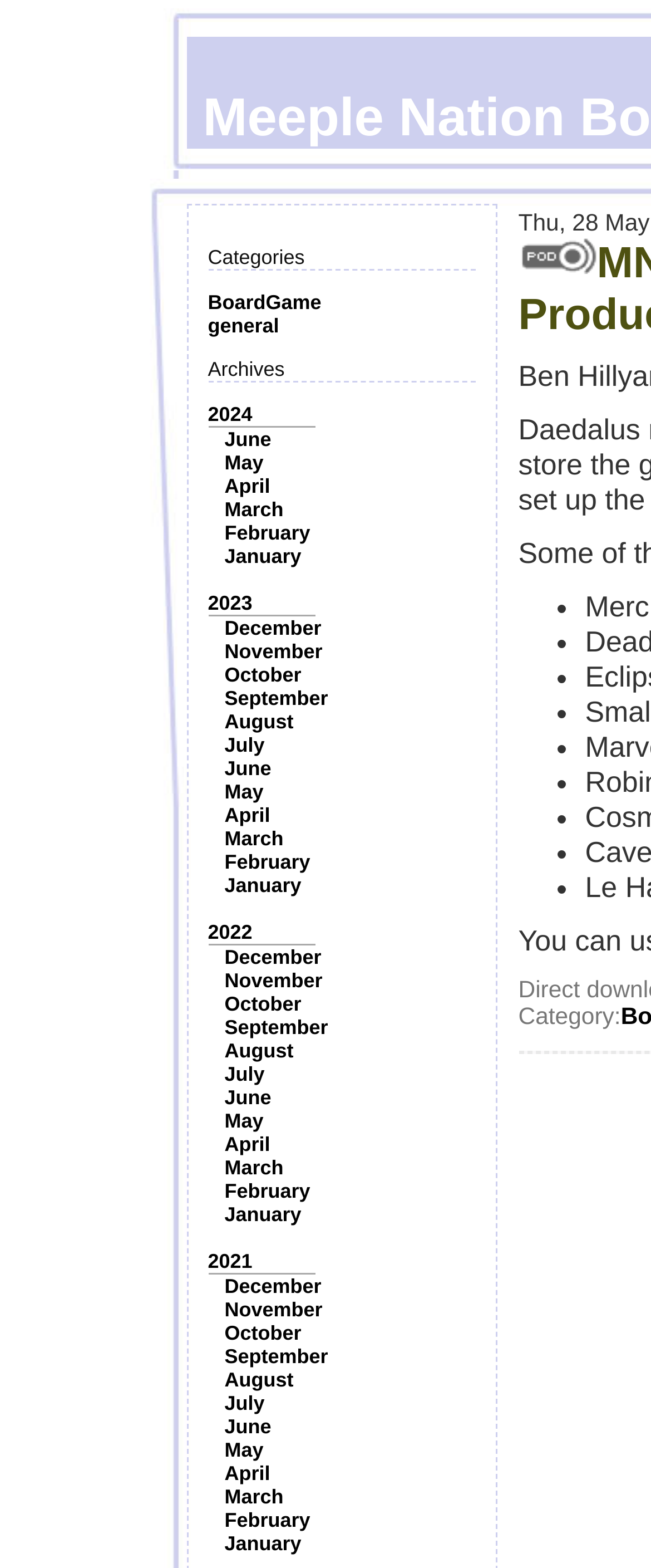Given the element description: "December", predict the bounding box coordinates of the UI element it refers to, using four float numbers between 0 and 1, i.e., [left, top, right, bottom].

[0.345, 0.813, 0.494, 0.828]